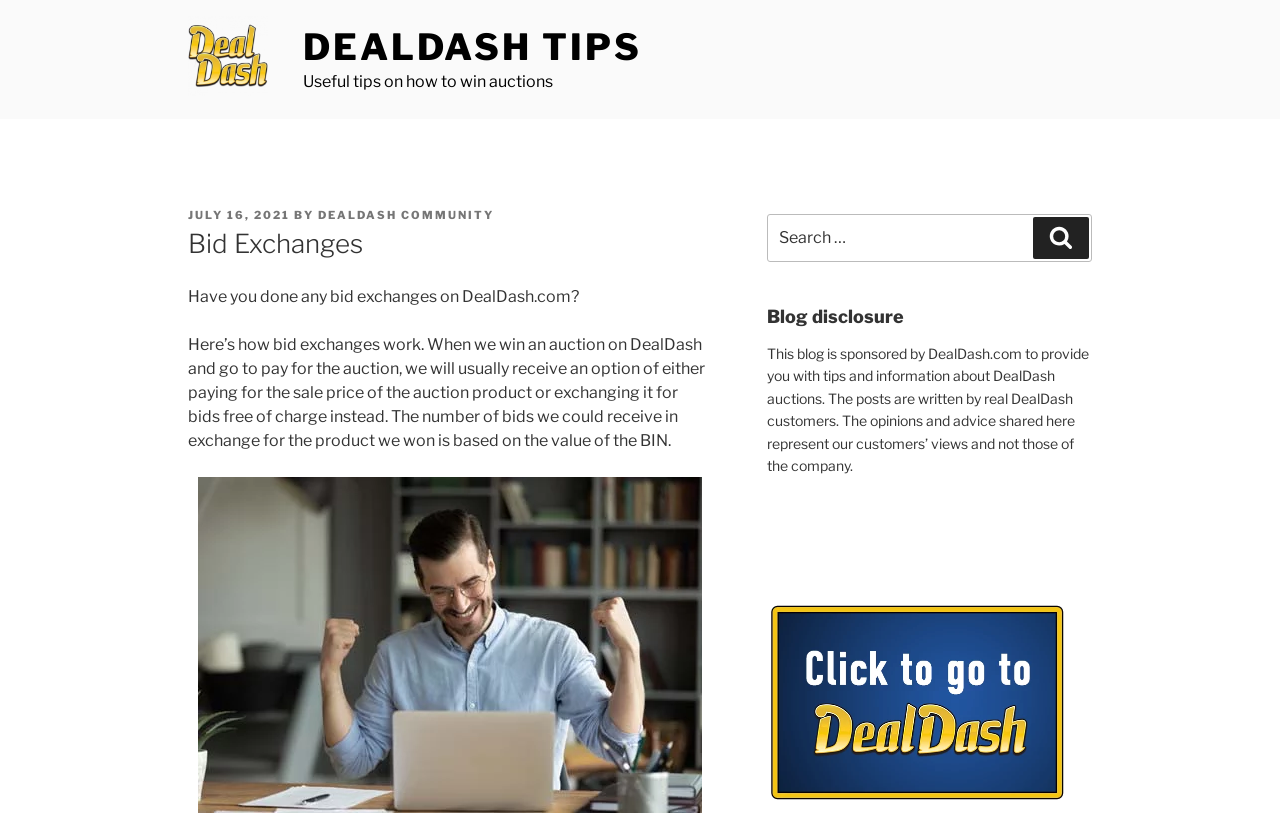Using the provided element description: "parent_node: DEALDASH TIPS", determine the bounding box coordinates of the corresponding UI element in the screenshot.

[0.147, 0.019, 0.234, 0.125]